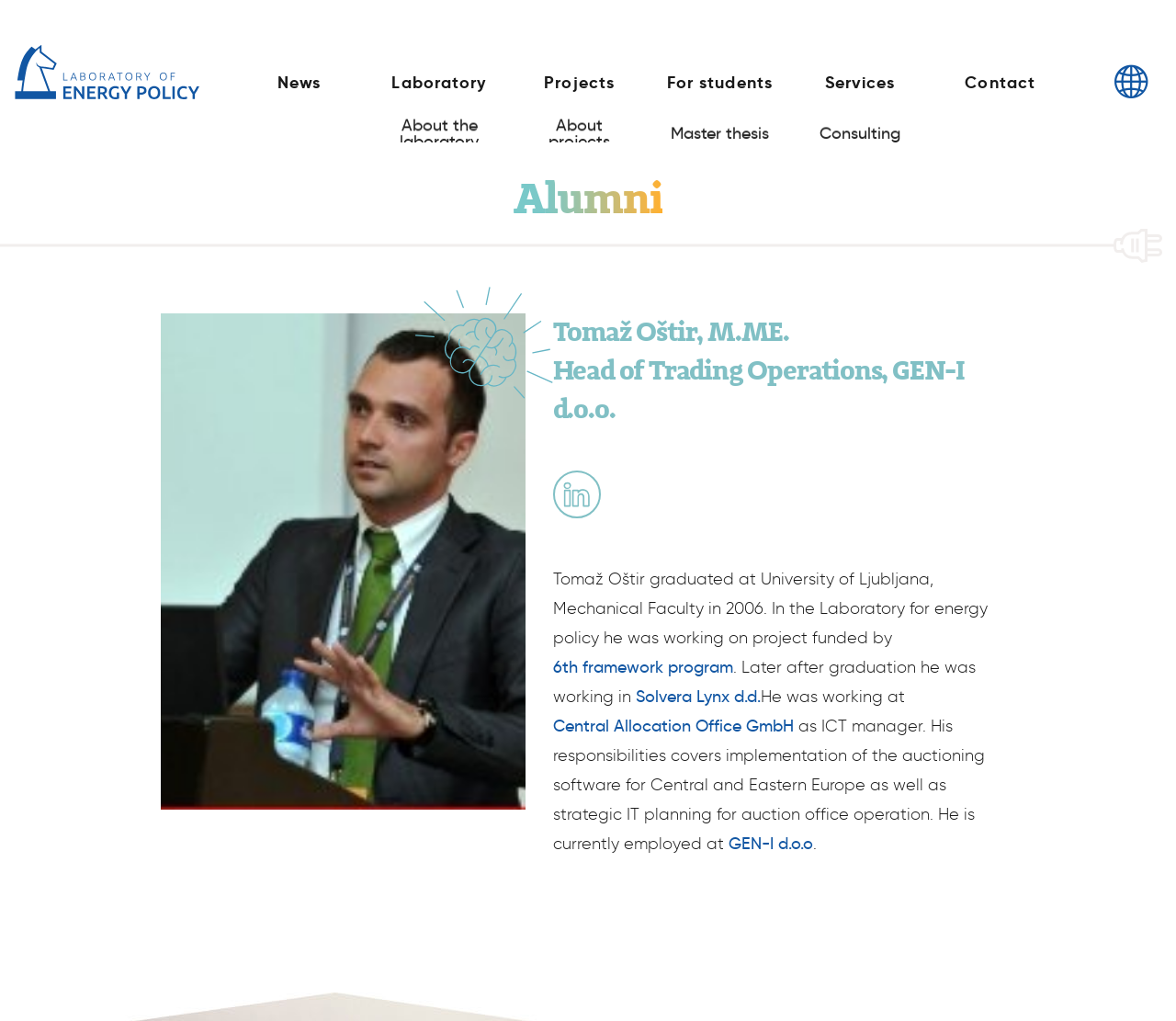What is the name of the university where Tomaž Oštir graduated?
Please answer using one word or phrase, based on the screenshot.

University of Ljubljana